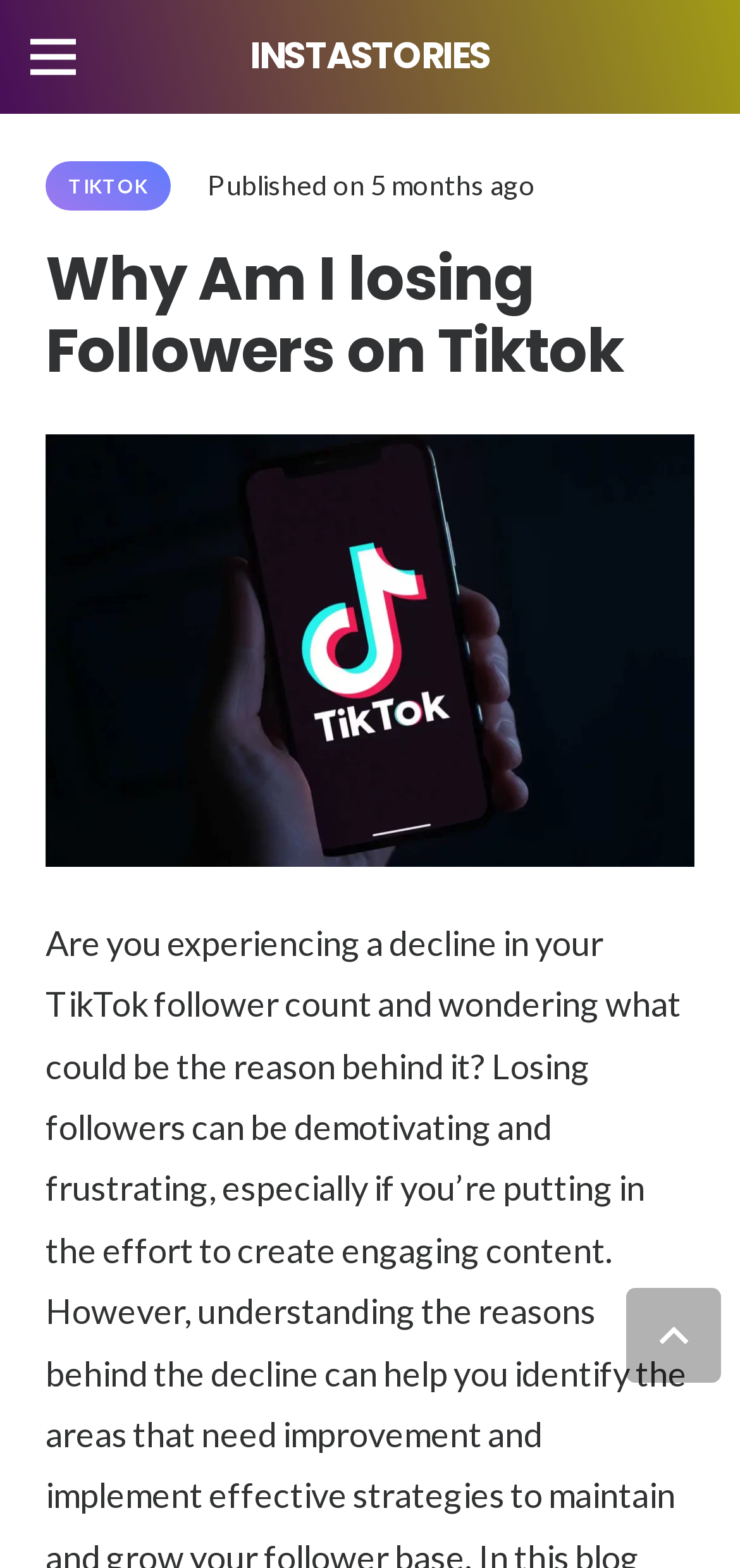What is the purpose of the 'Back to top' button?
Provide a comprehensive and detailed answer to the question.

The purpose of the 'Back to top' button can be inferred by its position at the bottom of the page and its text, which suggests that it is used to scroll back to the top of the webpage.